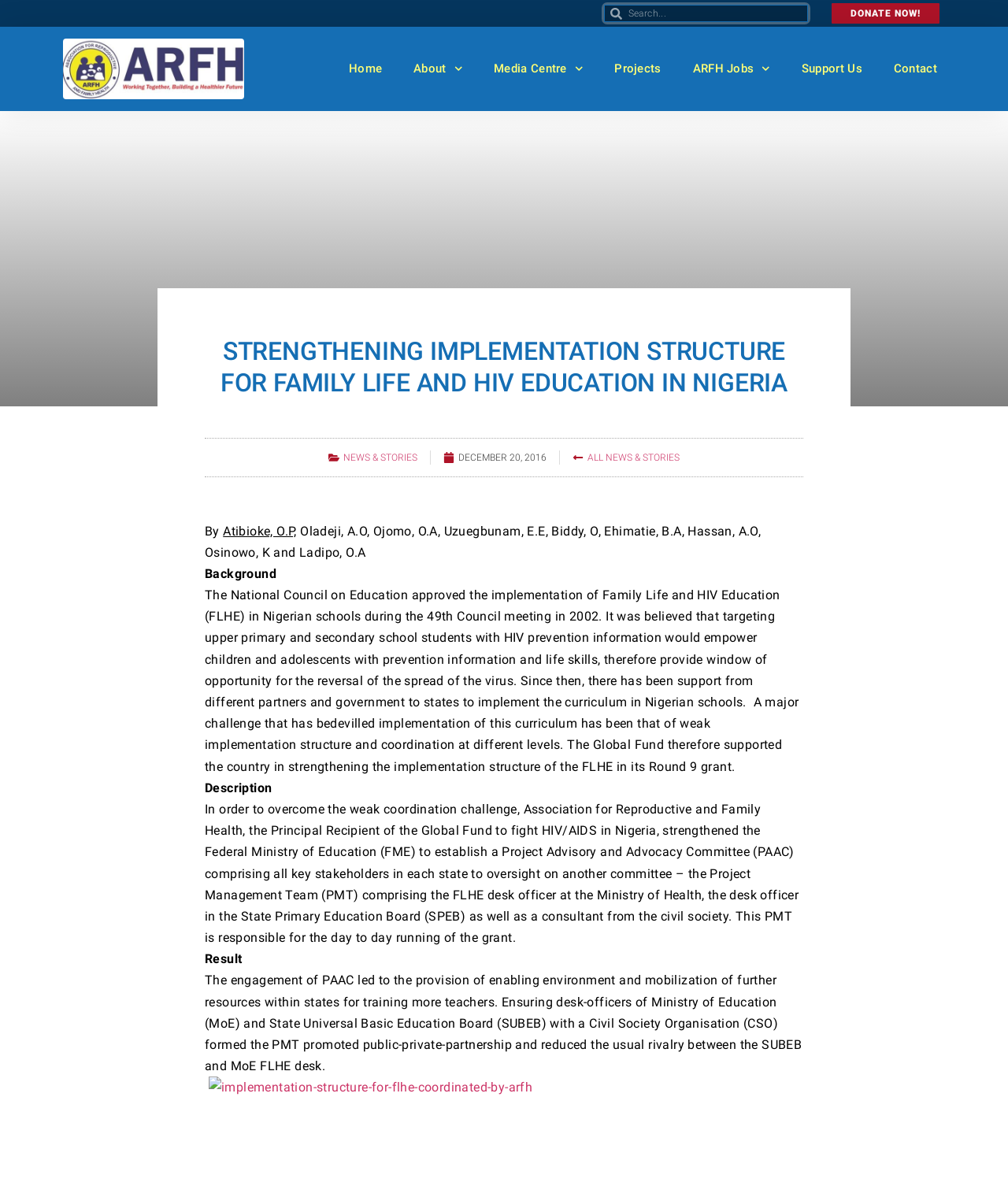Determine which piece of text is the heading of the webpage and provide it.

STRENGTHENING IMPLEMENTATION STRUCTURE FOR FAMILY LIFE AND HIV EDUCATION IN NIGERIA